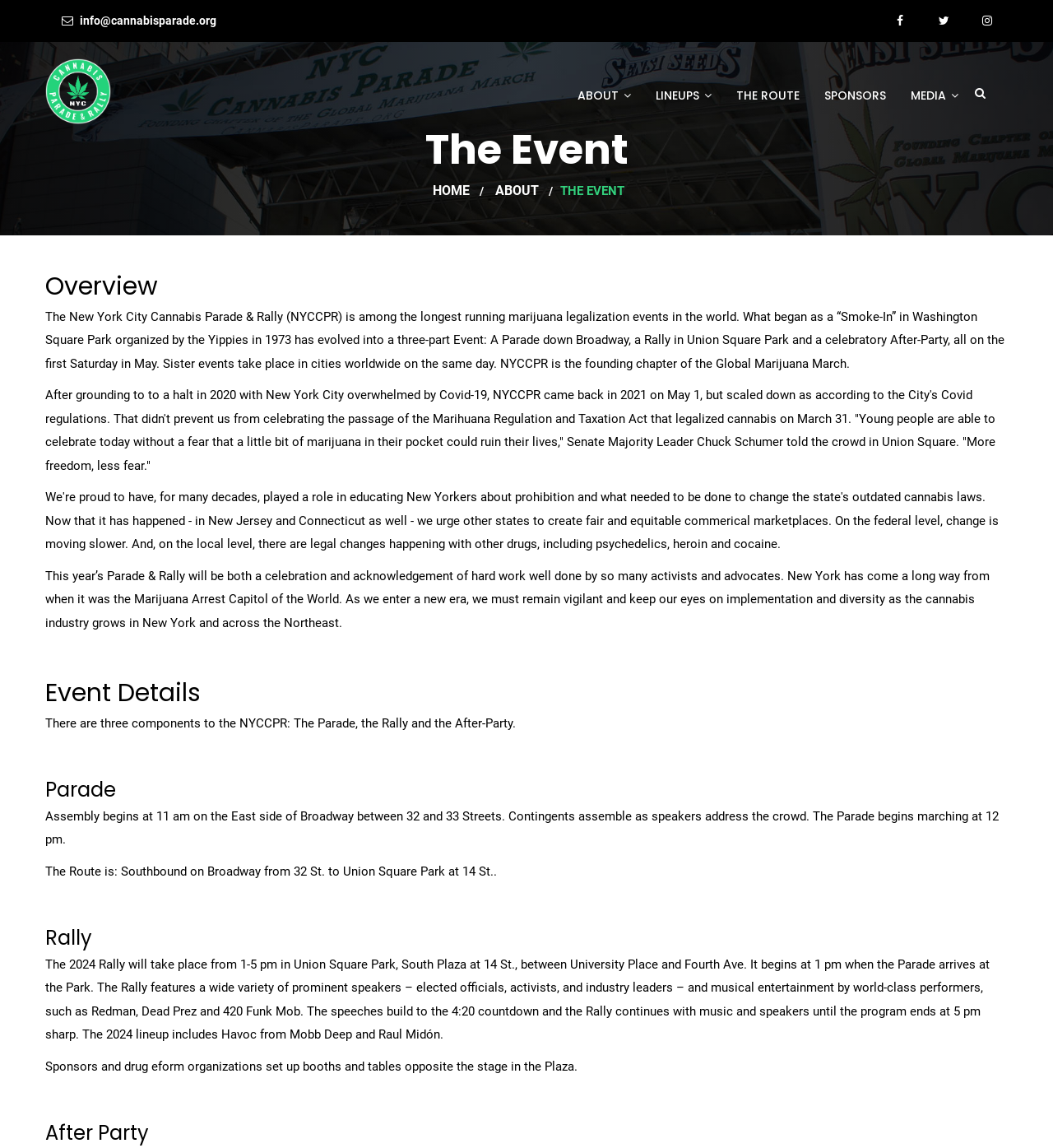Please locate the bounding box coordinates of the element's region that needs to be clicked to follow the instruction: "View the LINEUPS". The bounding box coordinates should be provided as four float numbers between 0 and 1, i.e., [left, top, right, bottom].

[0.623, 0.054, 0.676, 0.112]